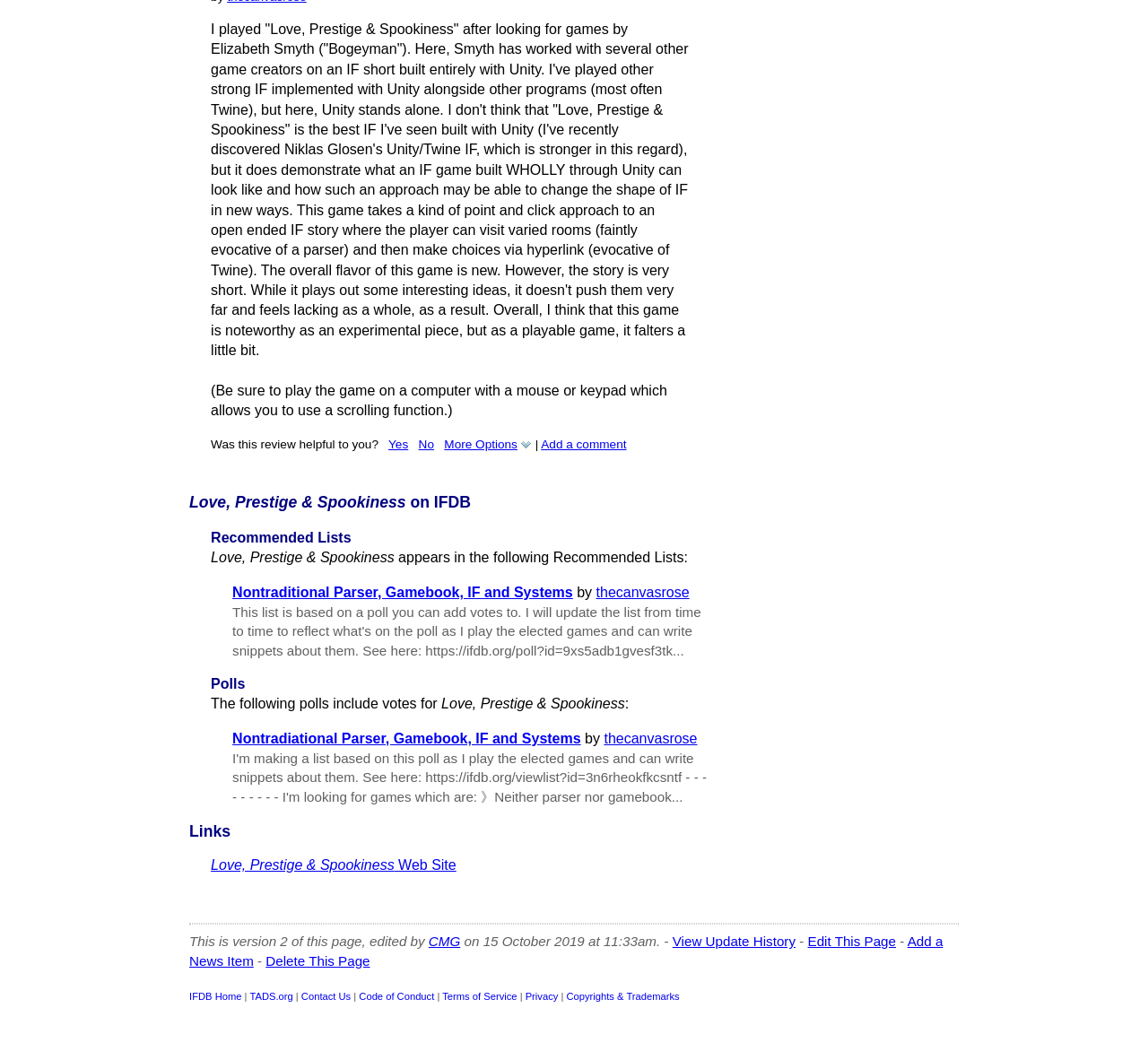Extract the bounding box coordinates for the UI element described by the text: "Edit This Page". The coordinates should be in the form of [left, top, right, bottom] with values between 0 and 1.

[0.704, 0.881, 0.78, 0.895]